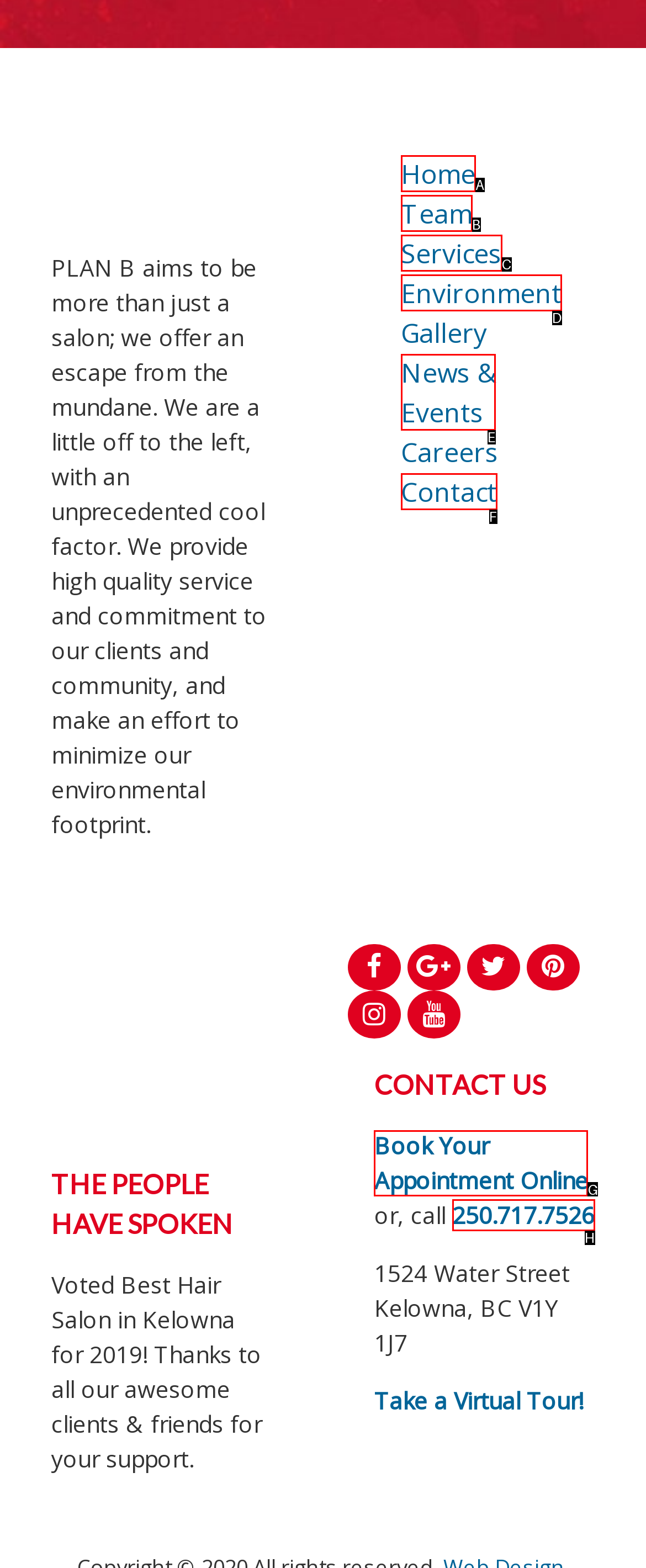Identify the correct UI element to click for this instruction: Book an appointment online
Respond with the appropriate option's letter from the provided choices directly.

G